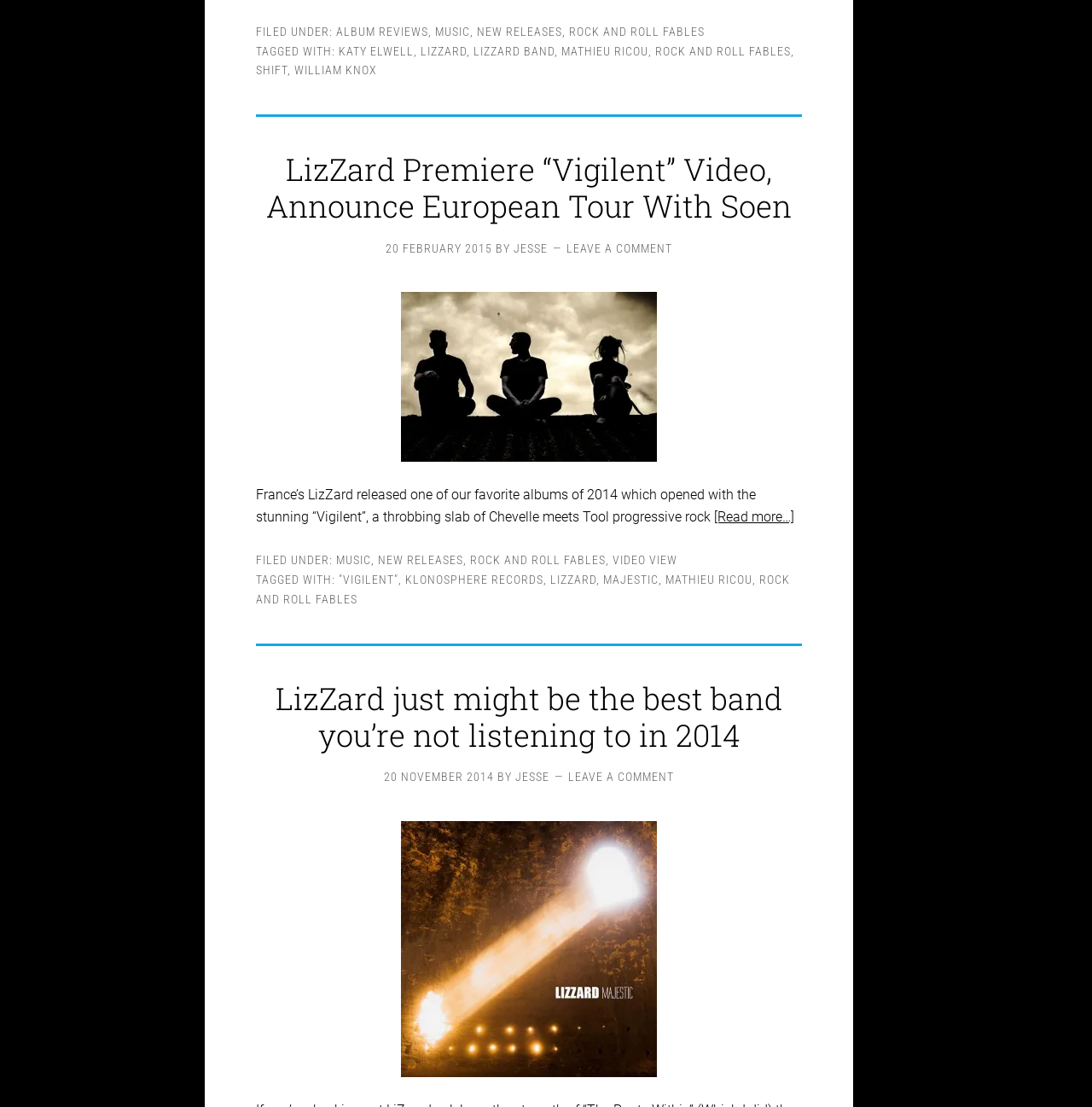Locate the bounding box coordinates of the region to be clicked to comply with the following instruction: "Click on 'ALBUM REVIEWS'". The coordinates must be four float numbers between 0 and 1, in the form [left, top, right, bottom].

[0.308, 0.022, 0.392, 0.035]